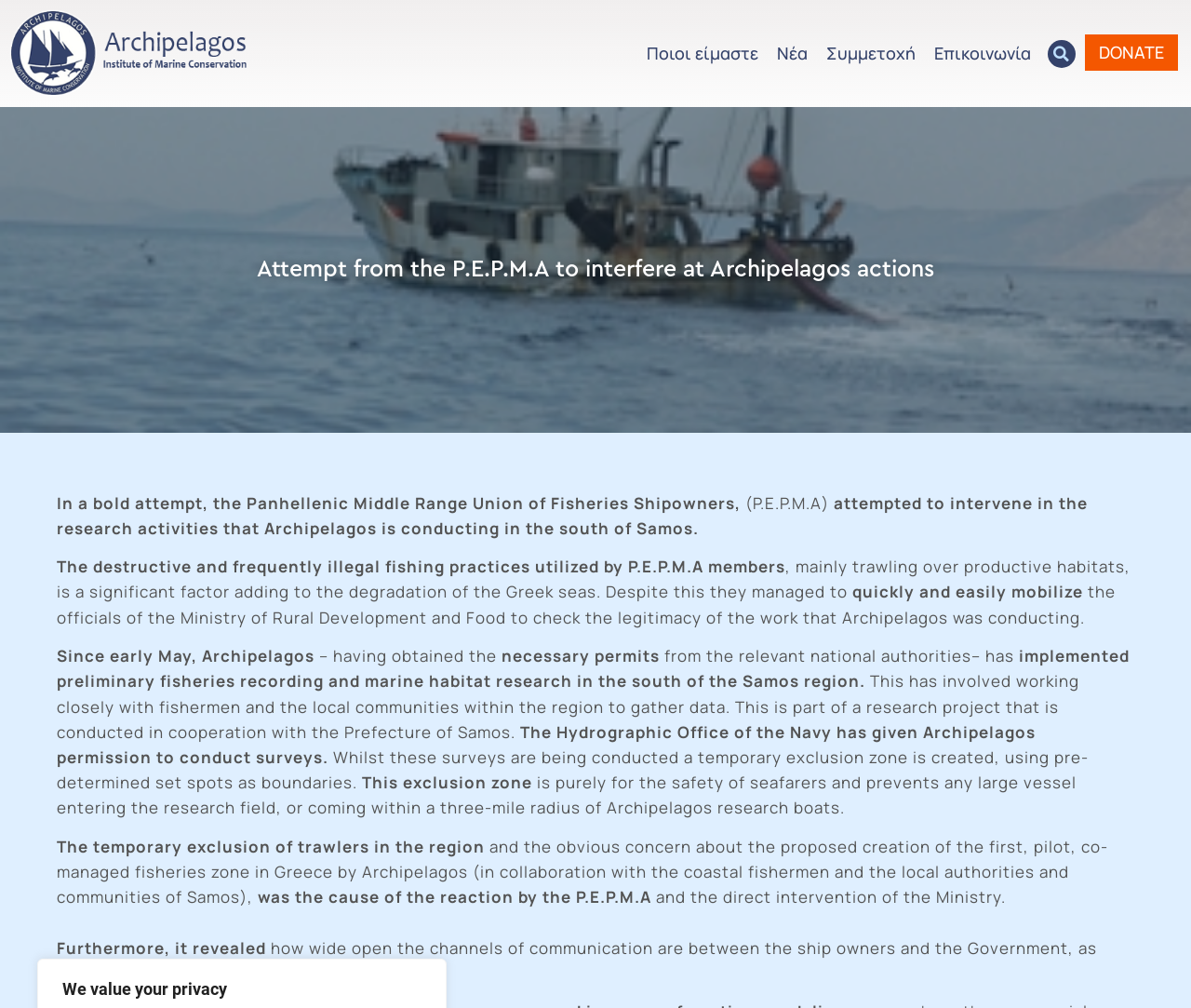What is the purpose of the temporary exclusion zone?
Refer to the image and give a detailed answer to the question.

According to the article, the temporary exclusion zone is created for the safety of seafarers and prevents any large vessel from entering the research field or coming within a three-mile radius of Archipelagos research boats.